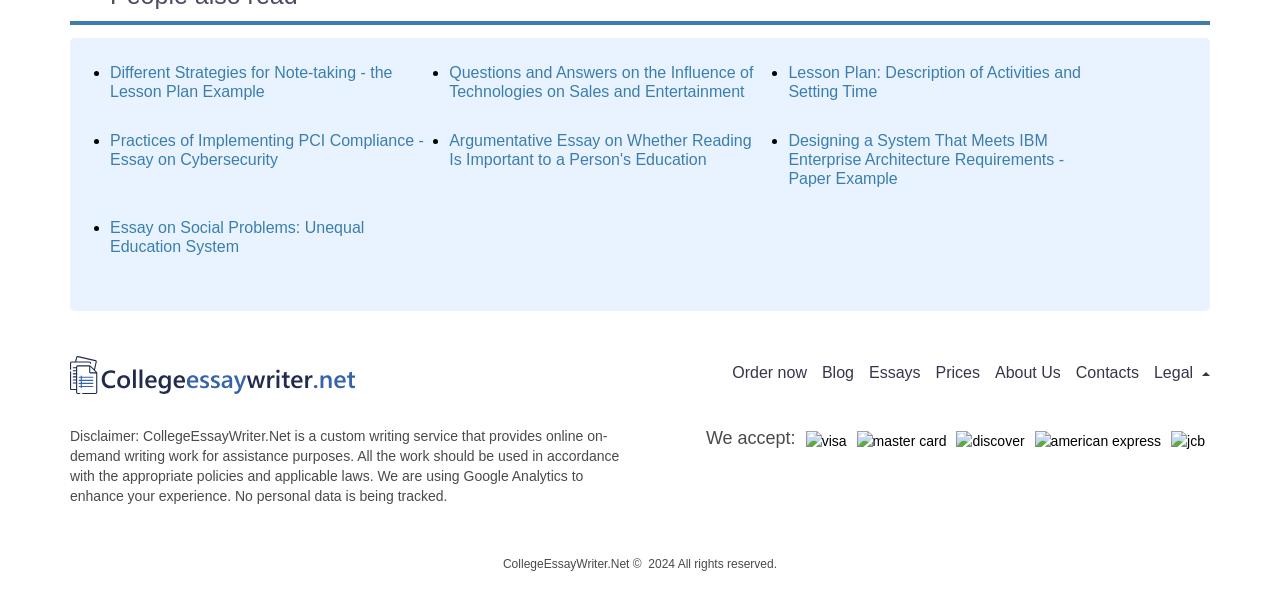Locate the bounding box coordinates of the element you need to click to accomplish the task described by this instruction: "View the 'About Us' page".

[0.777, 0.594, 0.829, 0.622]